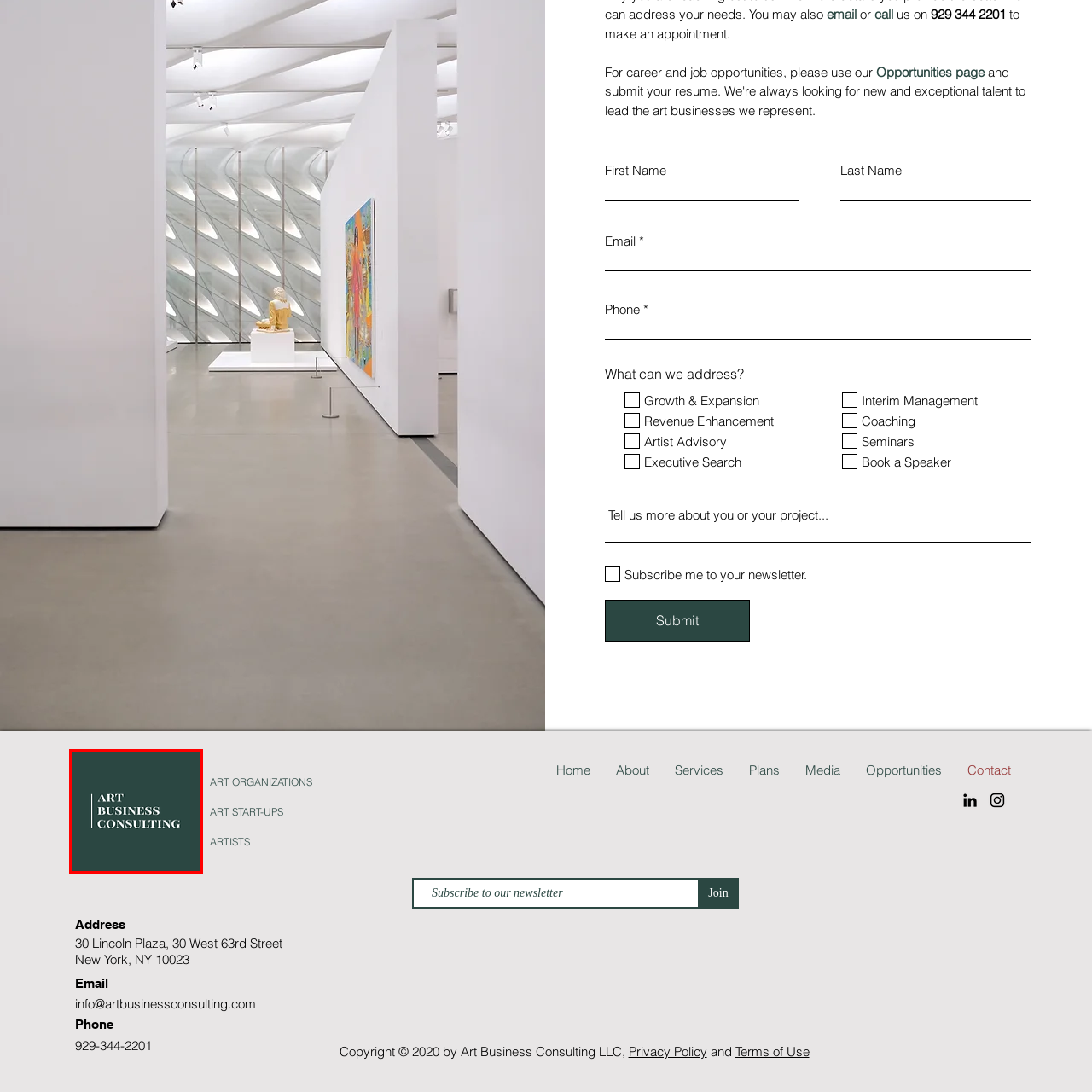Check the highlighted part in pink, What industry does Art Business Consulting target? 
Use a single word or phrase for your answer.

Art industry